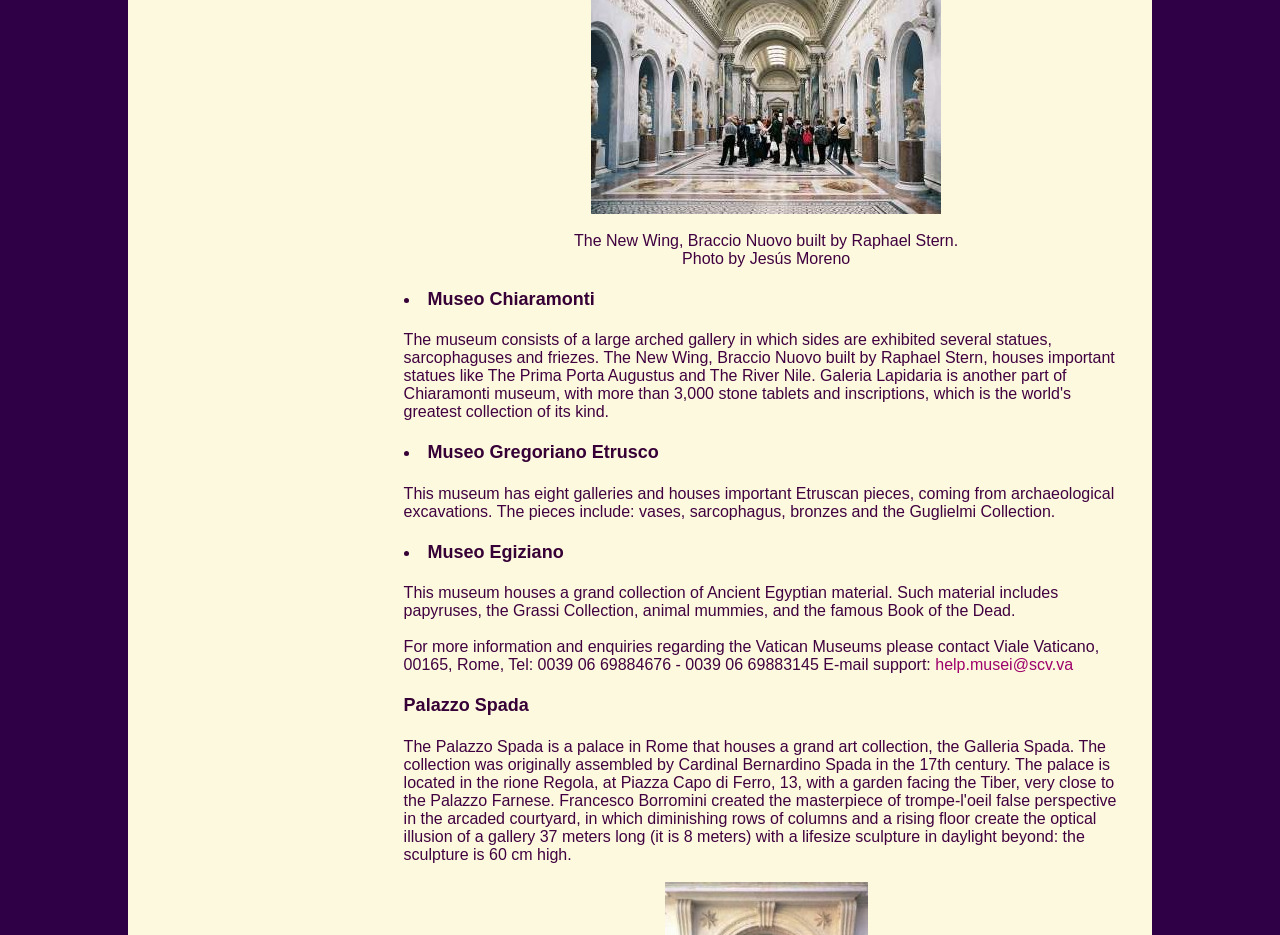Respond concisely with one word or phrase to the following query:
What is the name of the museum with a grand collection of Ancient Egyptian material?

Museo Egiziano